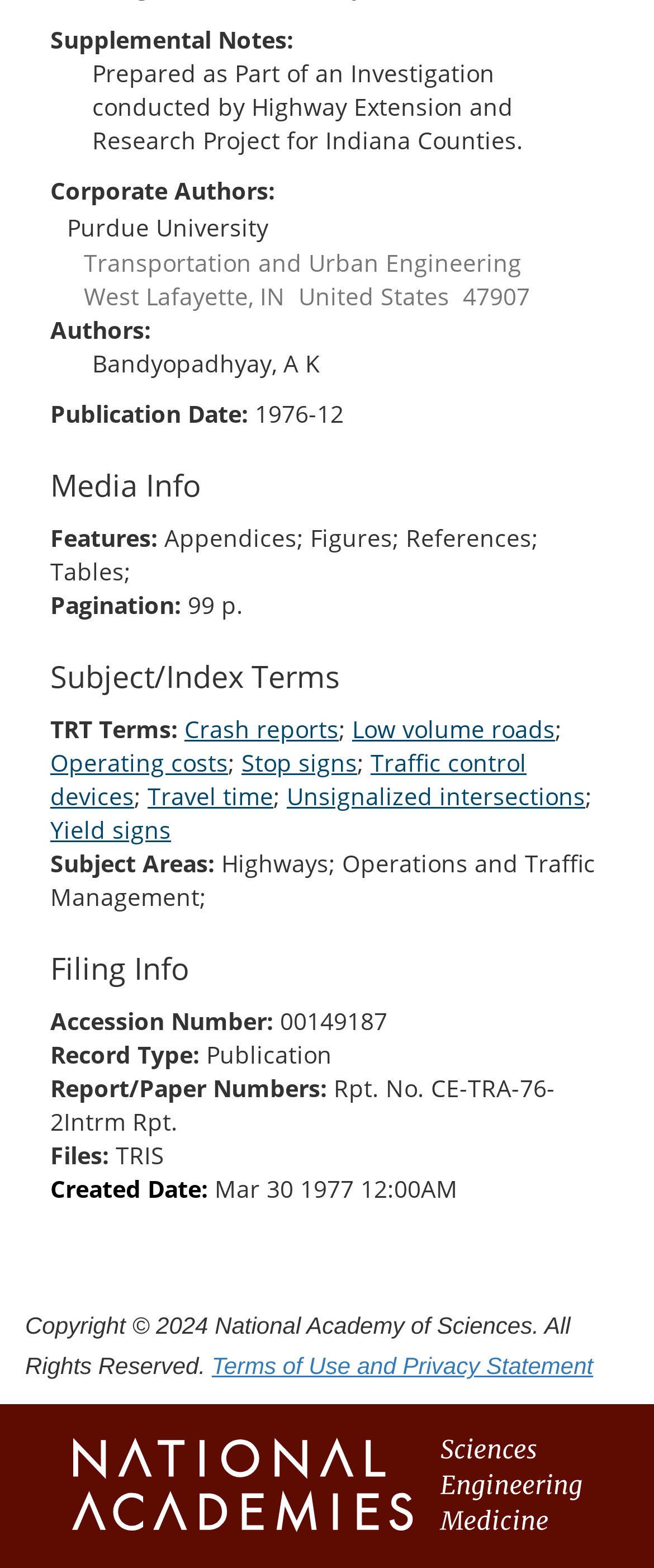Determine the bounding box coordinates of the element that should be clicked to execute the following command: "Access related publication".

[0.103, 0.134, 0.41, 0.155]